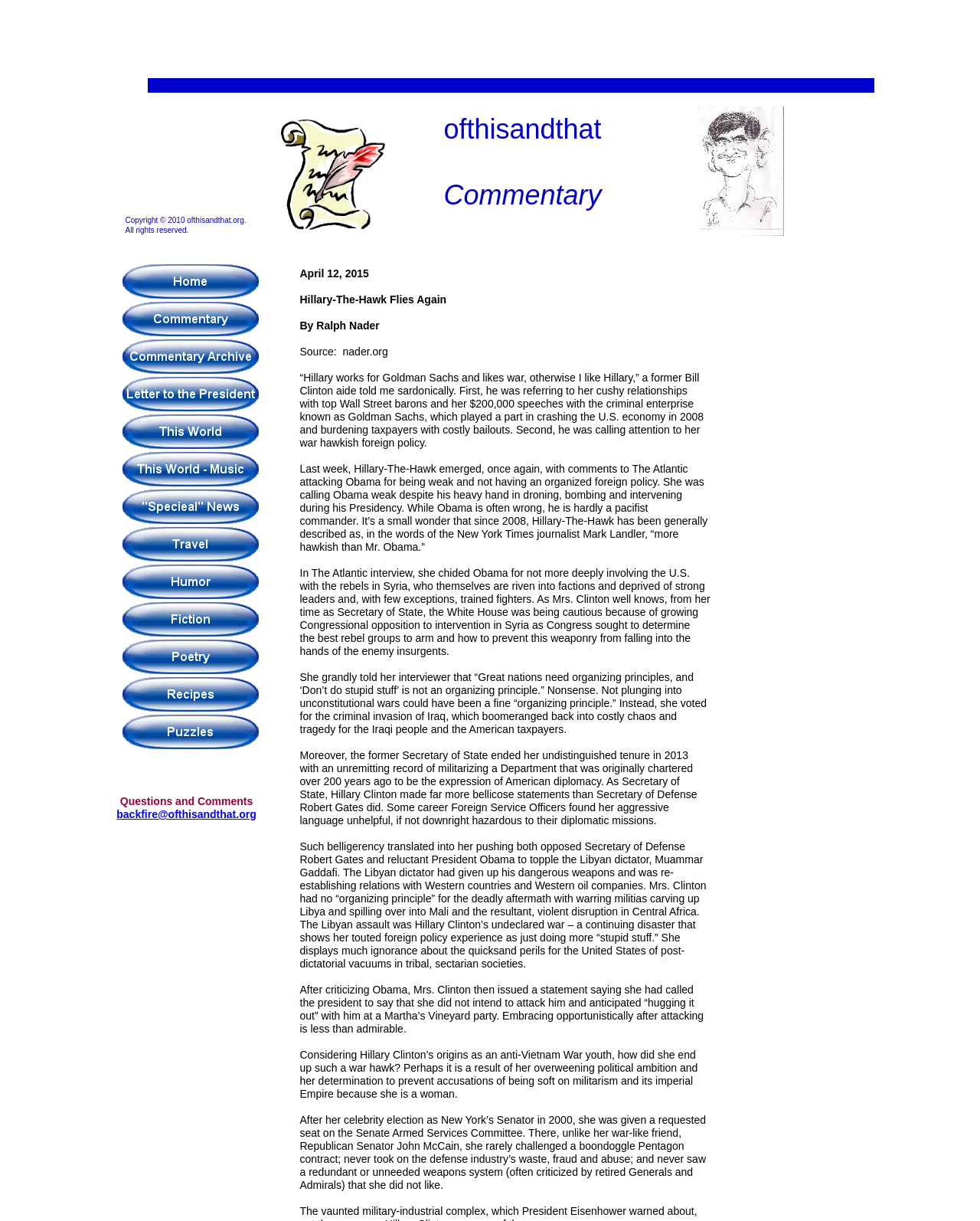Refer to the image and provide an in-depth answer to the question:
What is the name of the website?

The name of the website can be found in the LayoutTableCell with the text 'ofthisandthat Commentary'.